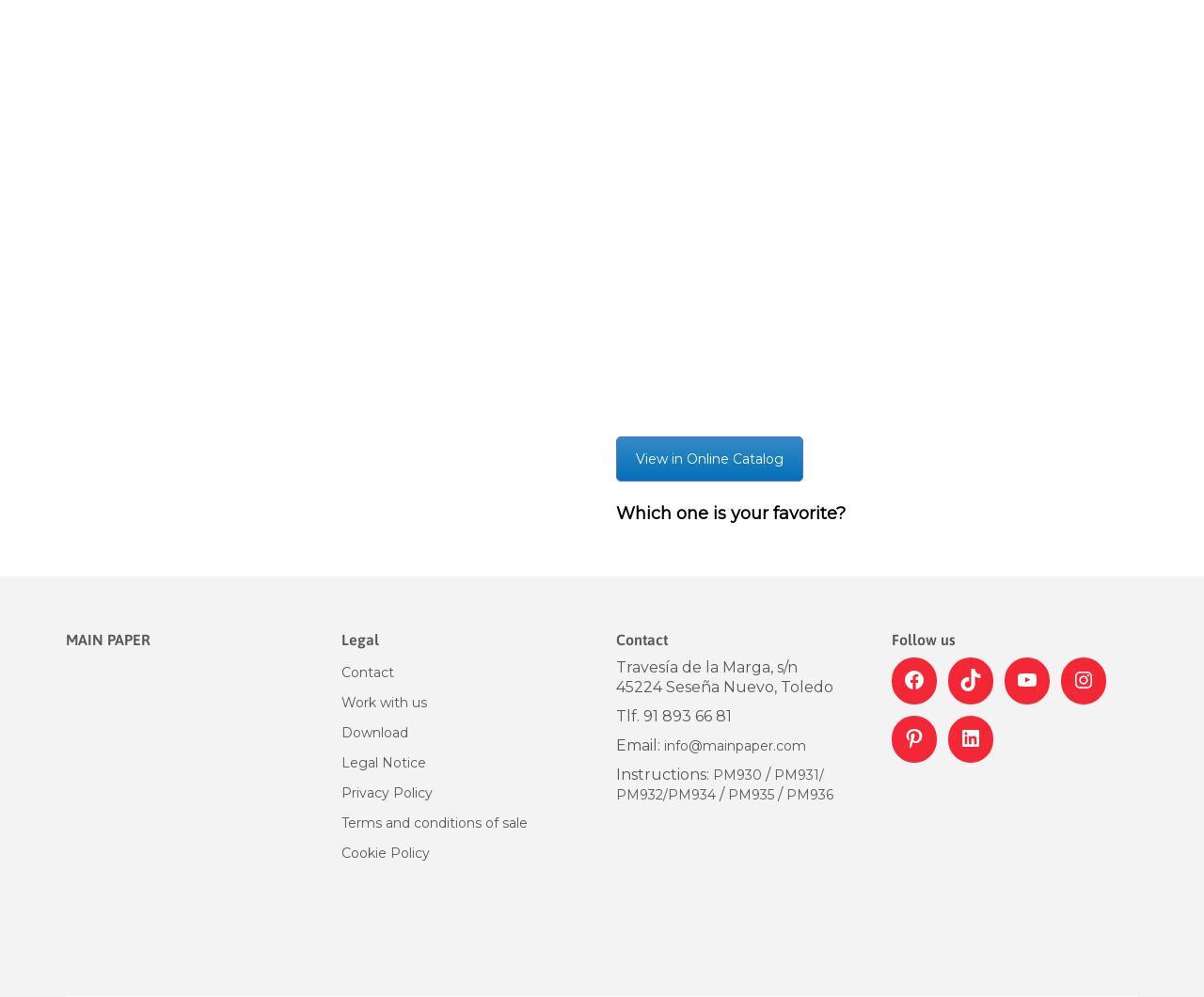Could you find the bounding box coordinates of the clickable area to complete this instruction: "Follow us on Facebook"?

[0.745, 0.665, 0.773, 0.699]